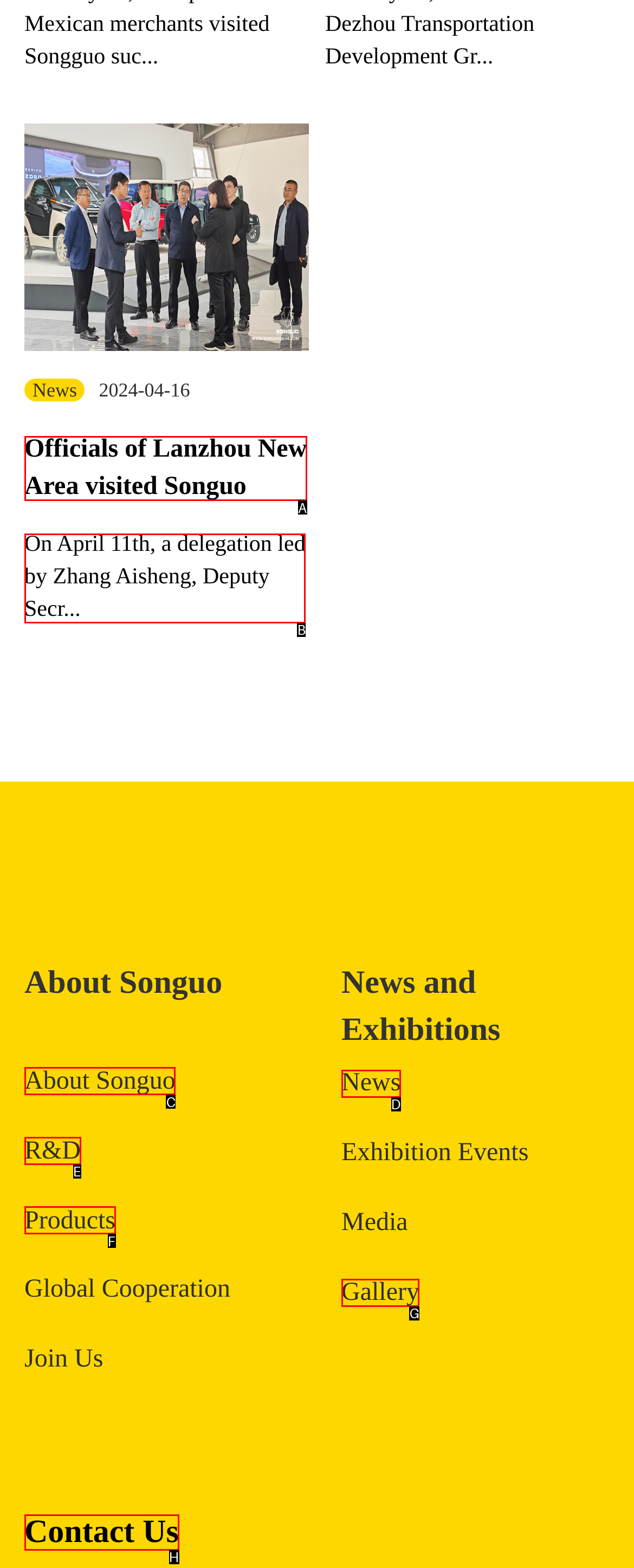Based on the description: FAQs, identify the matching HTML element. Reply with the letter of the correct option directly.

None